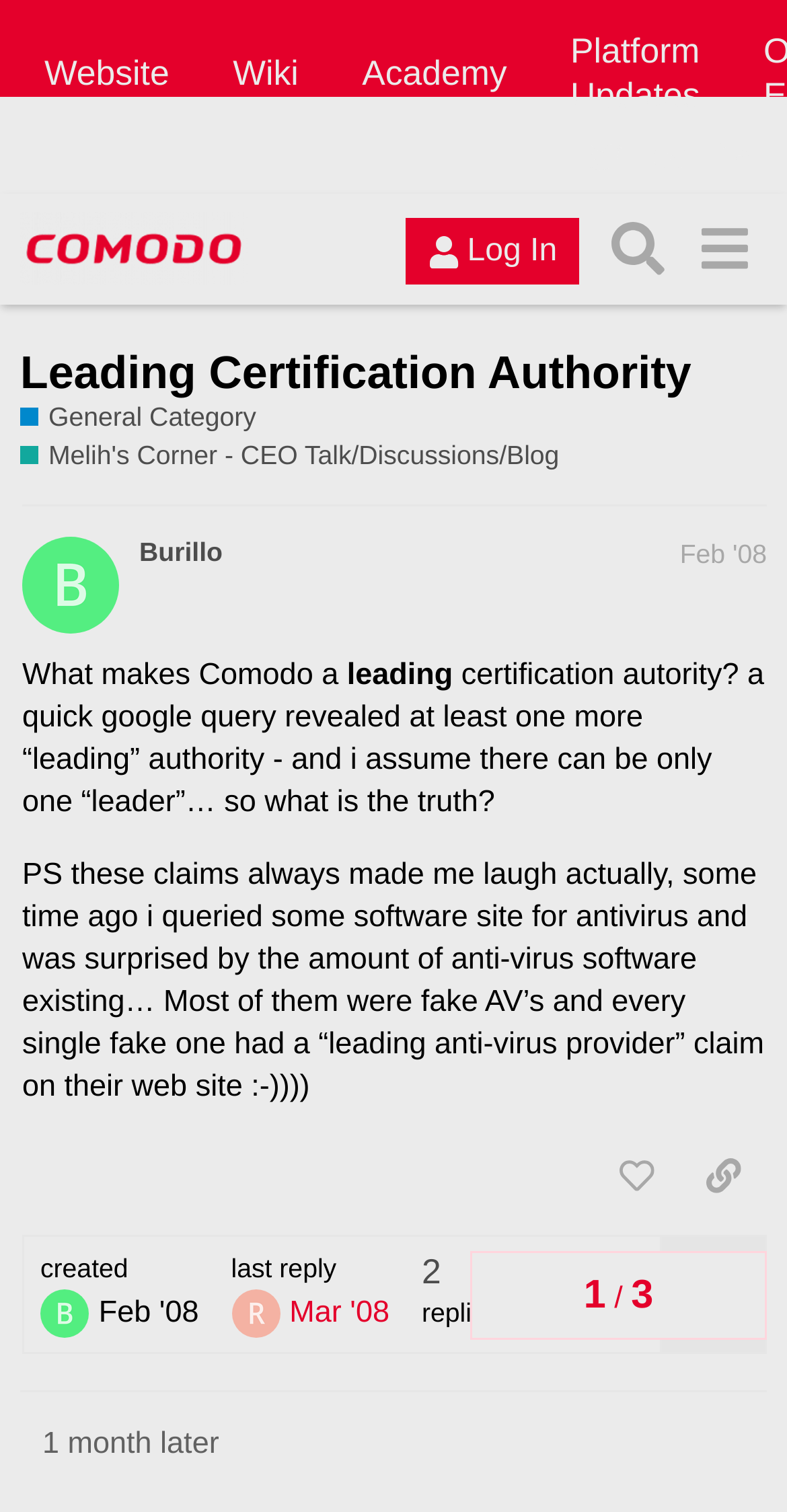How many links are in the top navigation menu? Analyze the screenshot and reply with just one word or a short phrase.

4